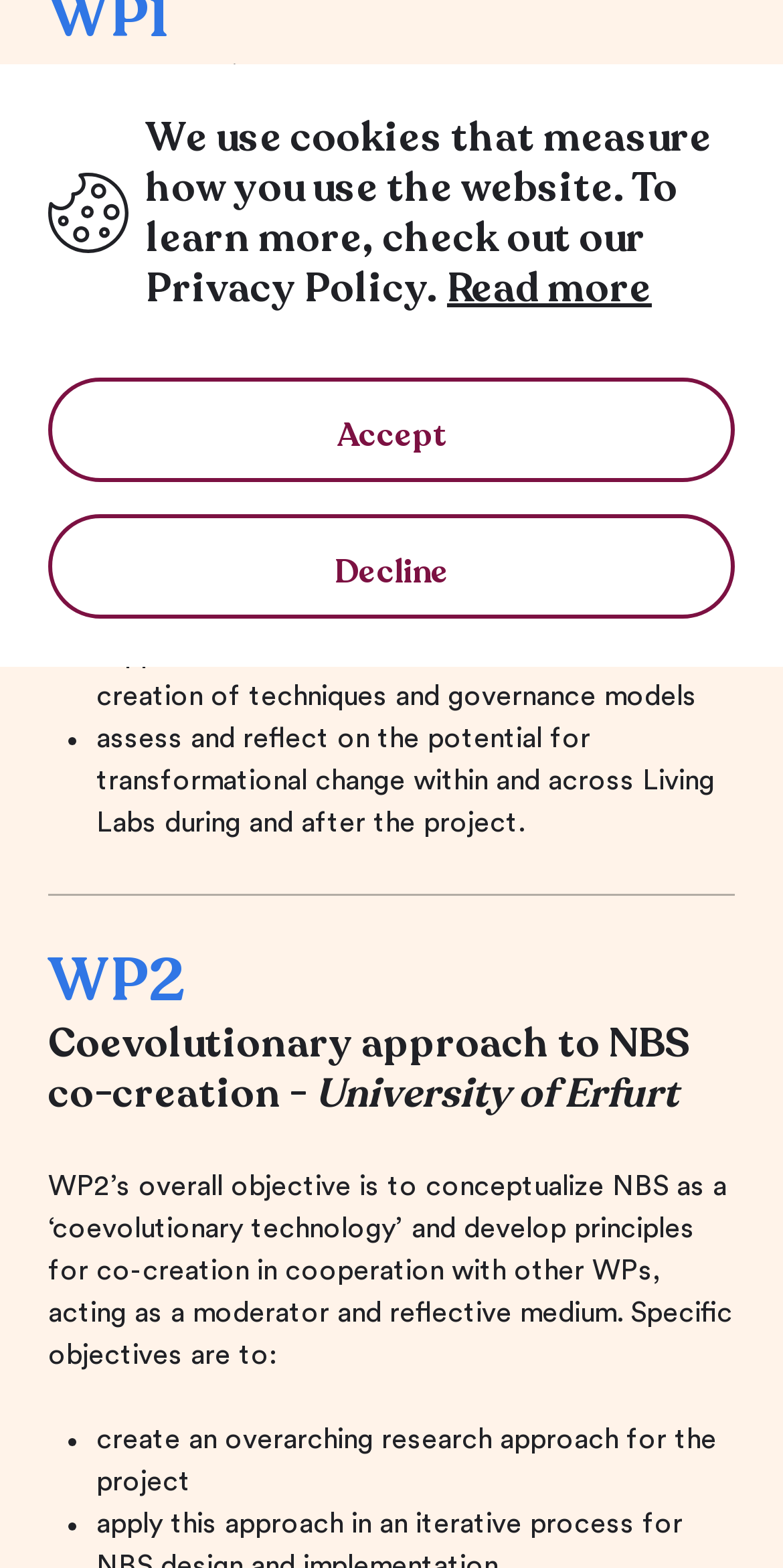Find the bounding box coordinates corresponding to the UI element with the description: "Privacy Policy". The coordinates should be formatted as [left, top, right, bottom], with values as floats between 0 and 1.

[0.062, 0.192, 0.272, 0.208]